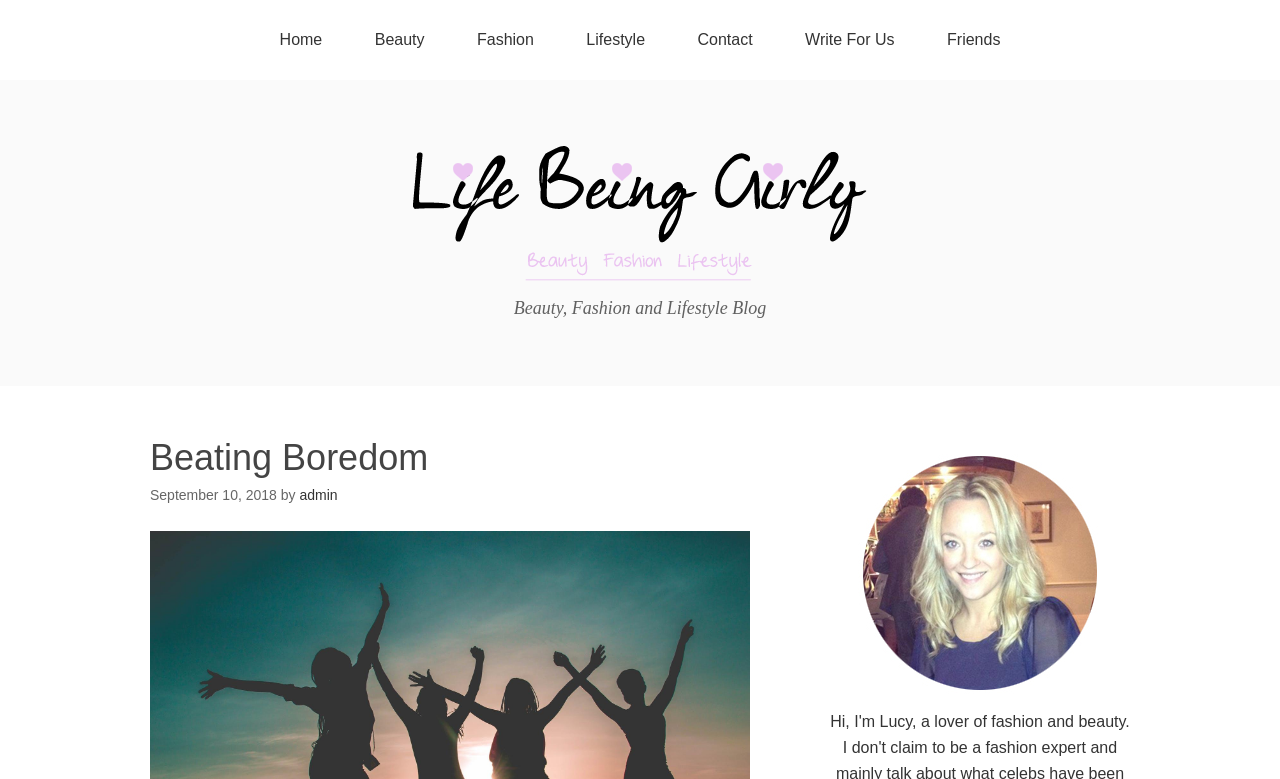Based on the image, please elaborate on the answer to the following question:
What is the category of the blog post?

The category of the blog post can be determined by looking at the heading 'Beauty, Fashion and Lifestyle Blog' which is located at the top of the webpage, indicating that the blog post falls under one of these categories.